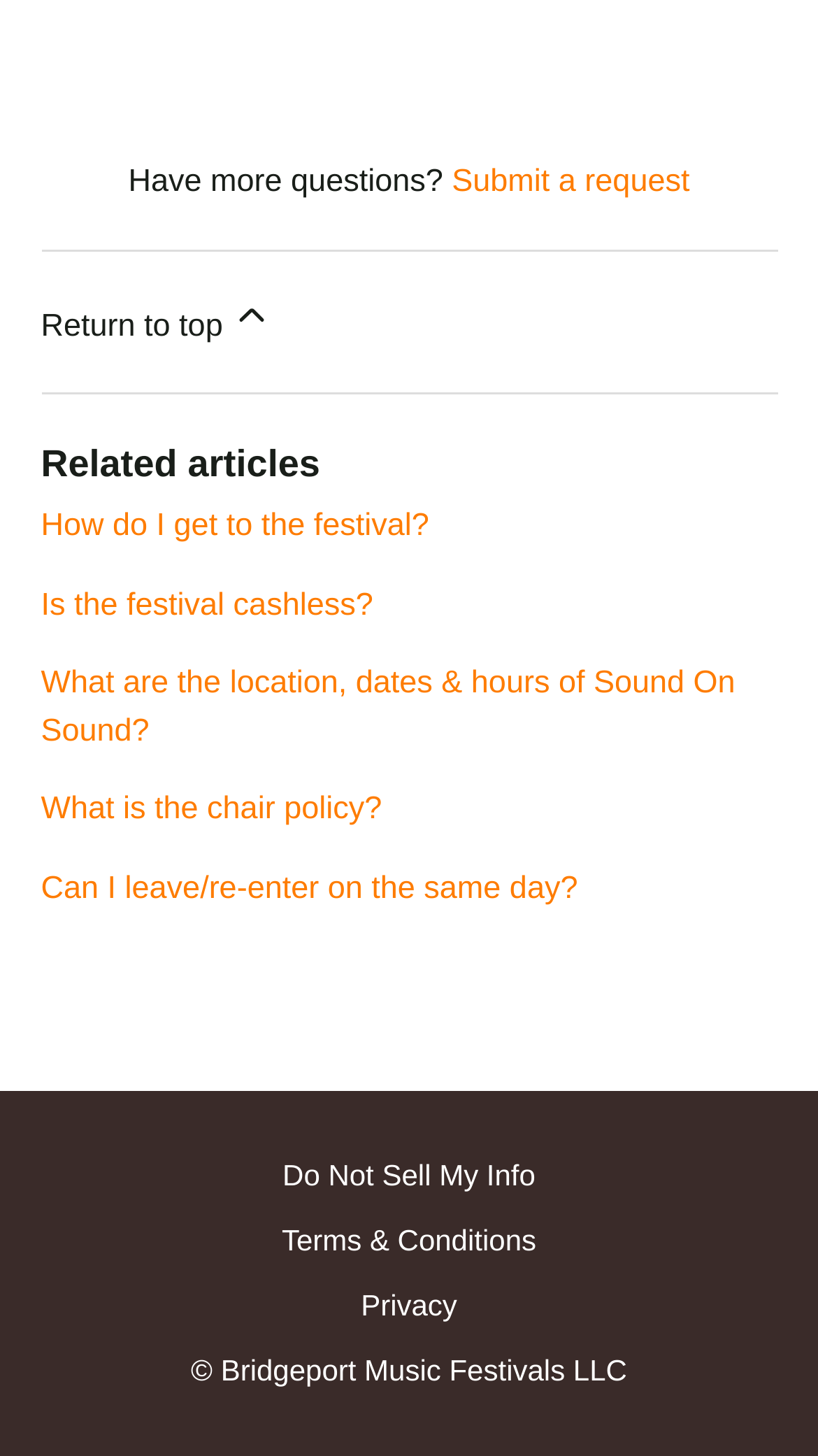Please identify the bounding box coordinates of where to click in order to follow the instruction: "View related article about festival location".

[0.05, 0.349, 0.525, 0.373]